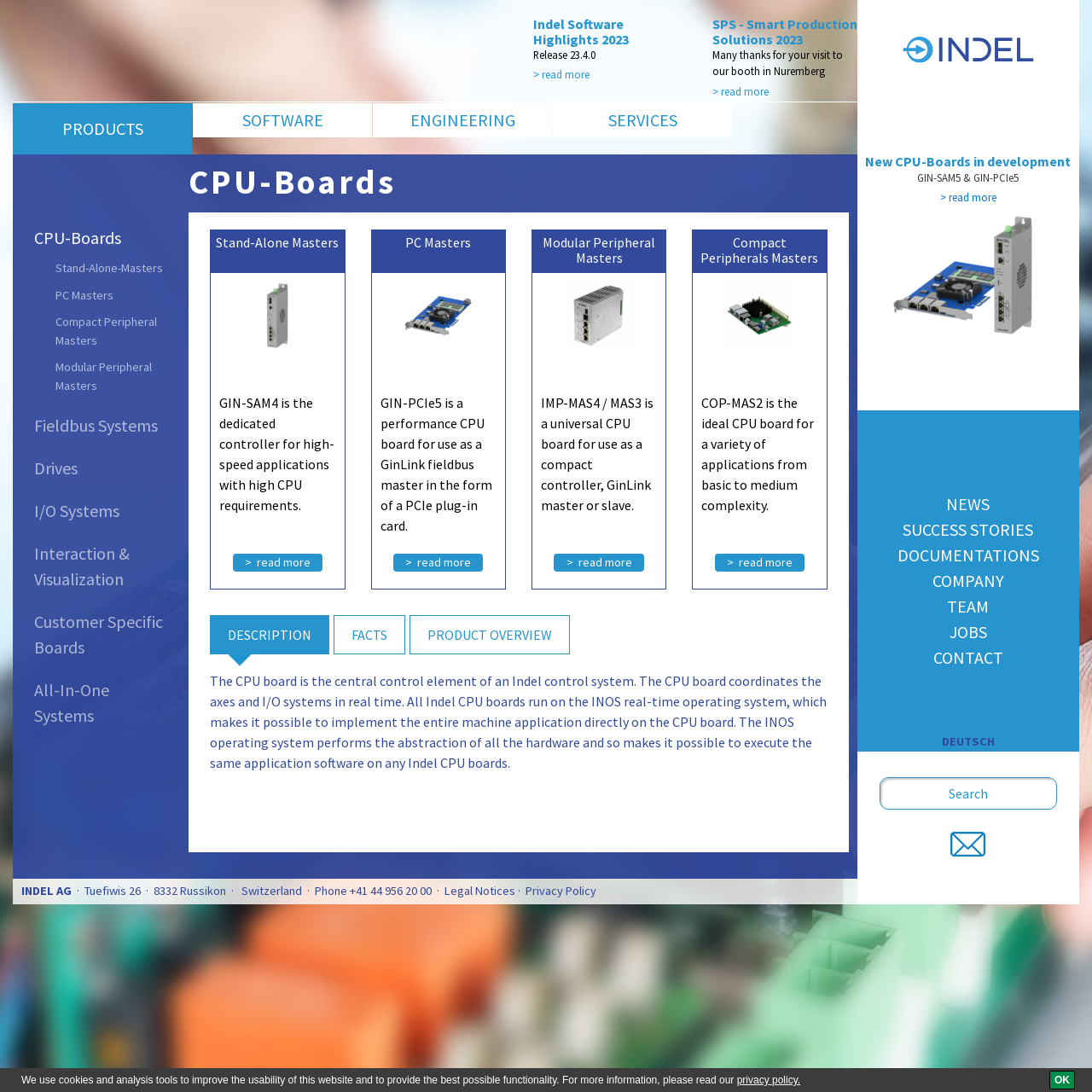Please provide the bounding box coordinates for the element that needs to be clicked to perform the following instruction: "search for something". The coordinates should be given as four float numbers between 0 and 1, i.e., [left, top, right, bottom].

[0.805, 0.712, 0.968, 0.741]